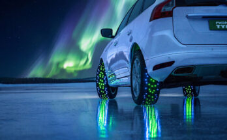What is unique about the tires?
Based on the image, provide your answer in one word or phrase.

Colorful light-enhancing patterns